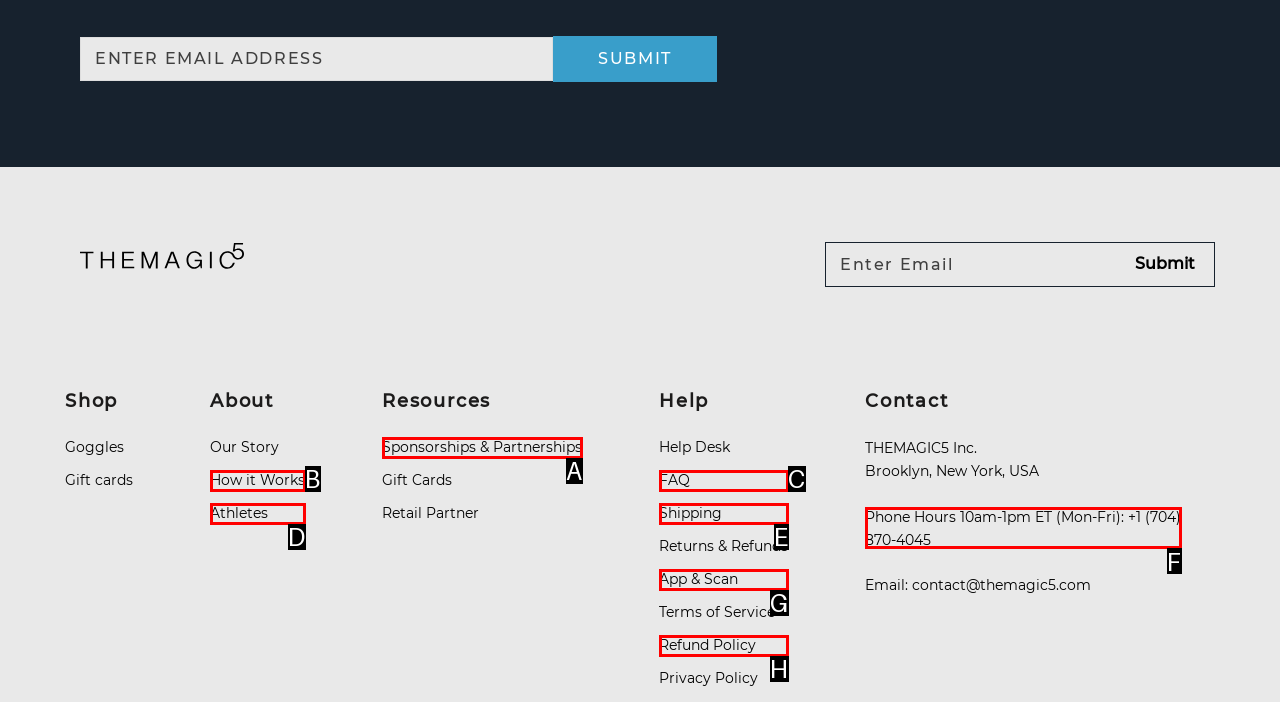Find the option you need to click to complete the following instruction: Call customer service
Answer with the corresponding letter from the choices given directly.

F